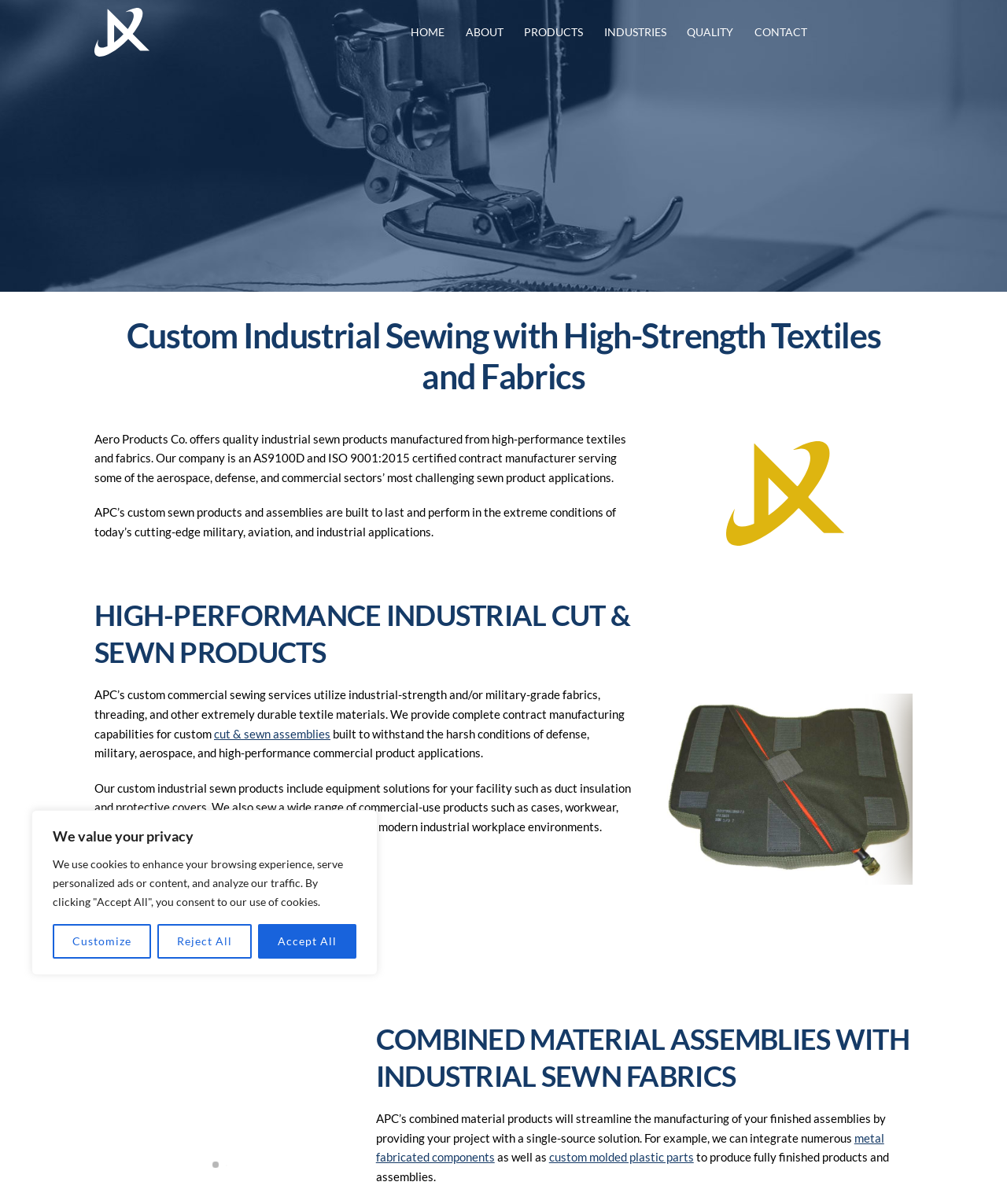Could you indicate the bounding box coordinates of the region to click in order to complete this instruction: "Click the CONTACT link".

[0.737, 0.015, 0.813, 0.038]